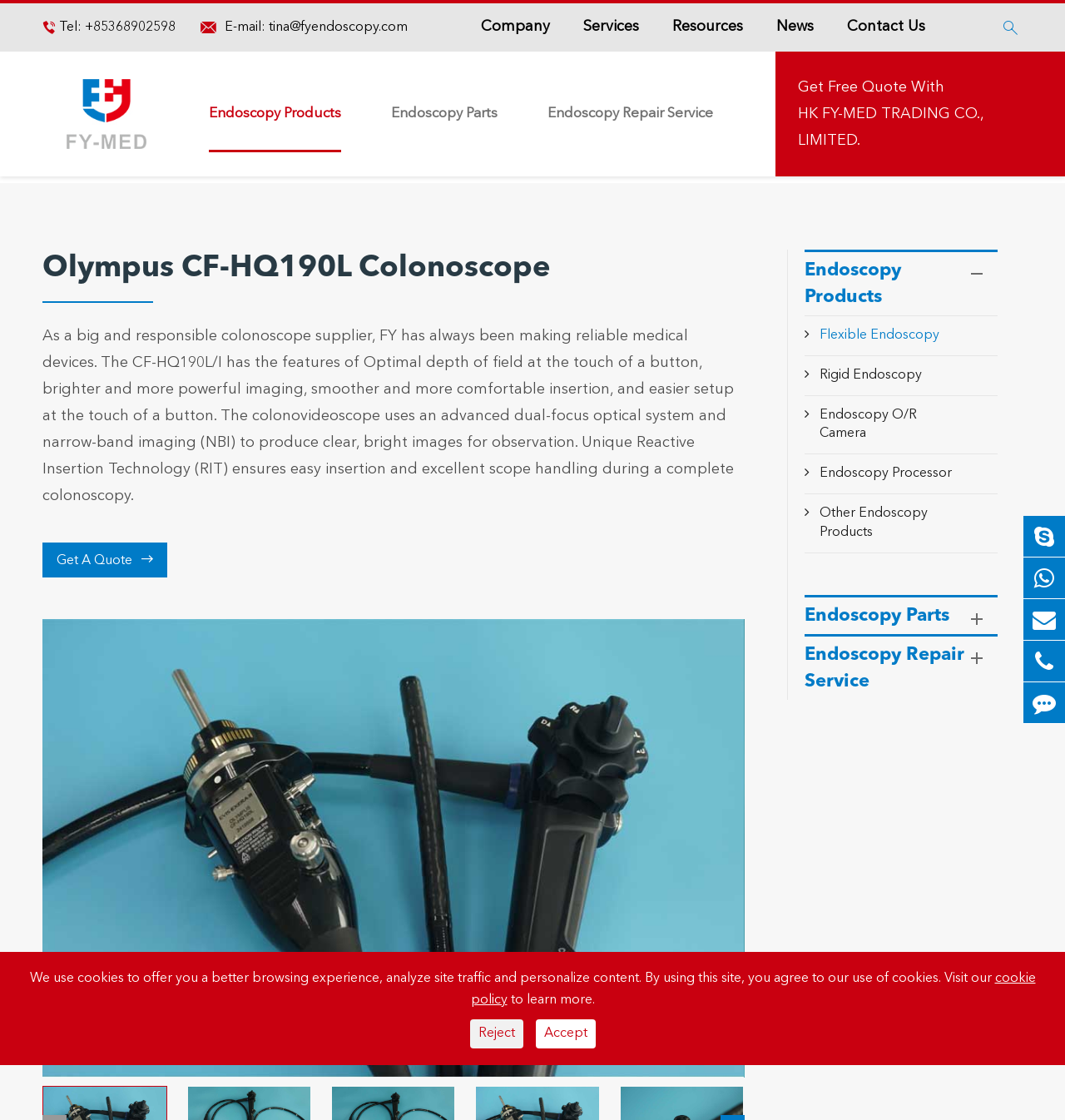Please answer the following question using a single word or phrase: What is the purpose of the 'Get A Quote' button?

To request a quote